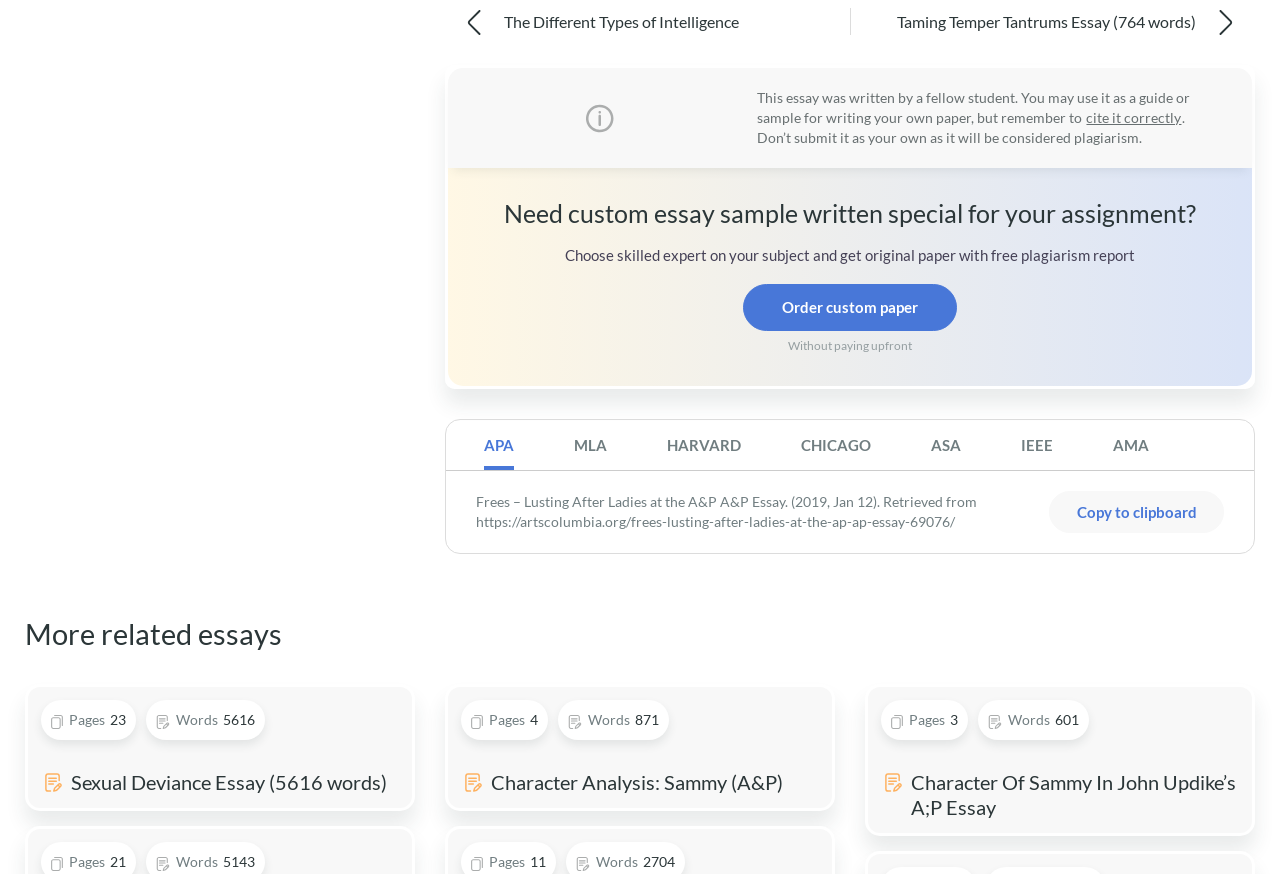What is the purpose of the essay samples?
Please provide a detailed answer to the question.

The purpose of the essay samples on this webpage is to serve as a guide or sample for writing one's own paper, as indicated by the StaticText element with the text 'This essay was written by a fellow student. You may use it as a guide or sample for writing your own paper, but remember to cite it correctly.'